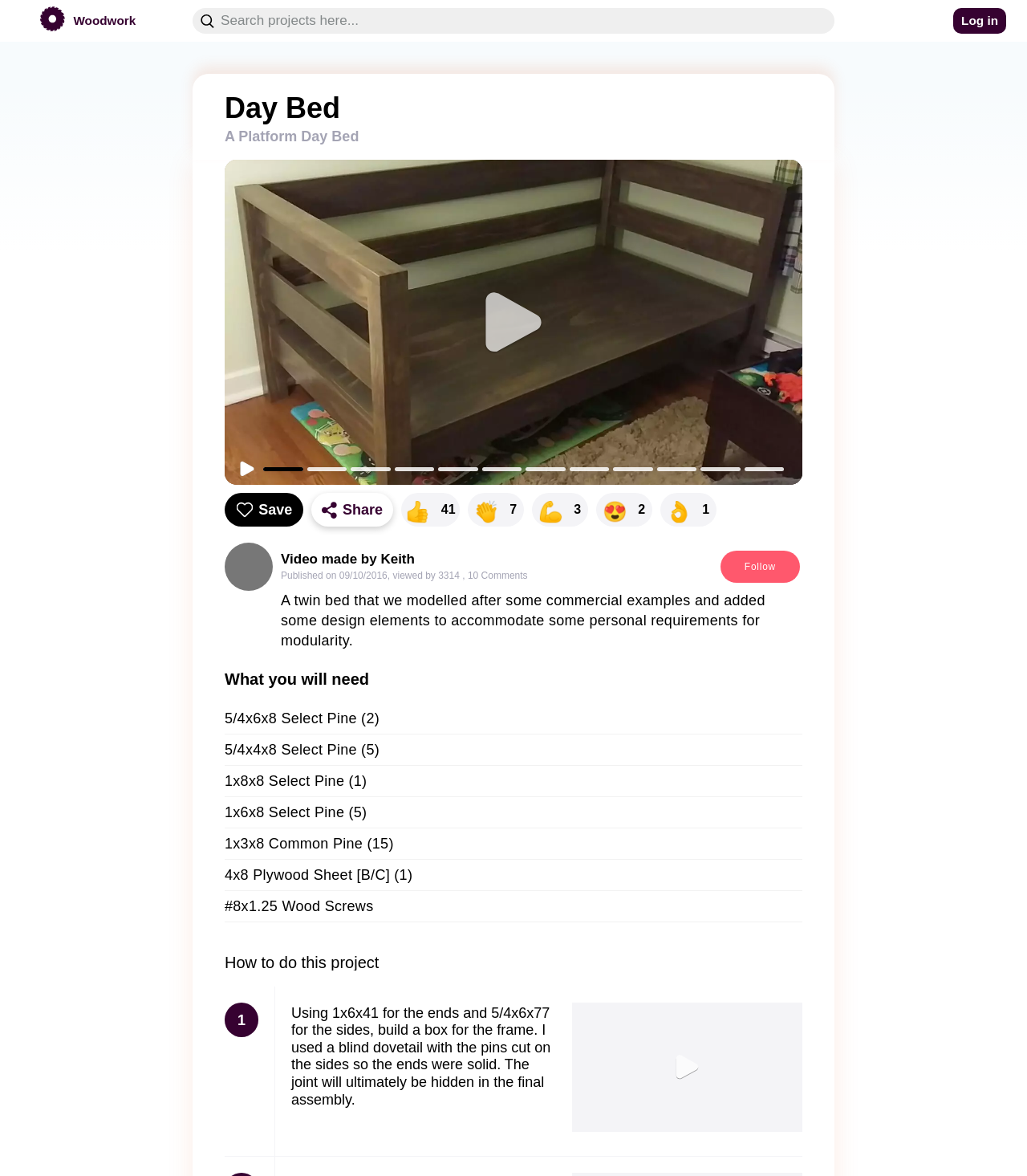Please identify the bounding box coordinates of the clickable area that will fulfill the following instruction: "Visit the Sent page". The coordinates should be in the format of four float numbers between 0 and 1, i.e., [left, top, right, bottom].

None